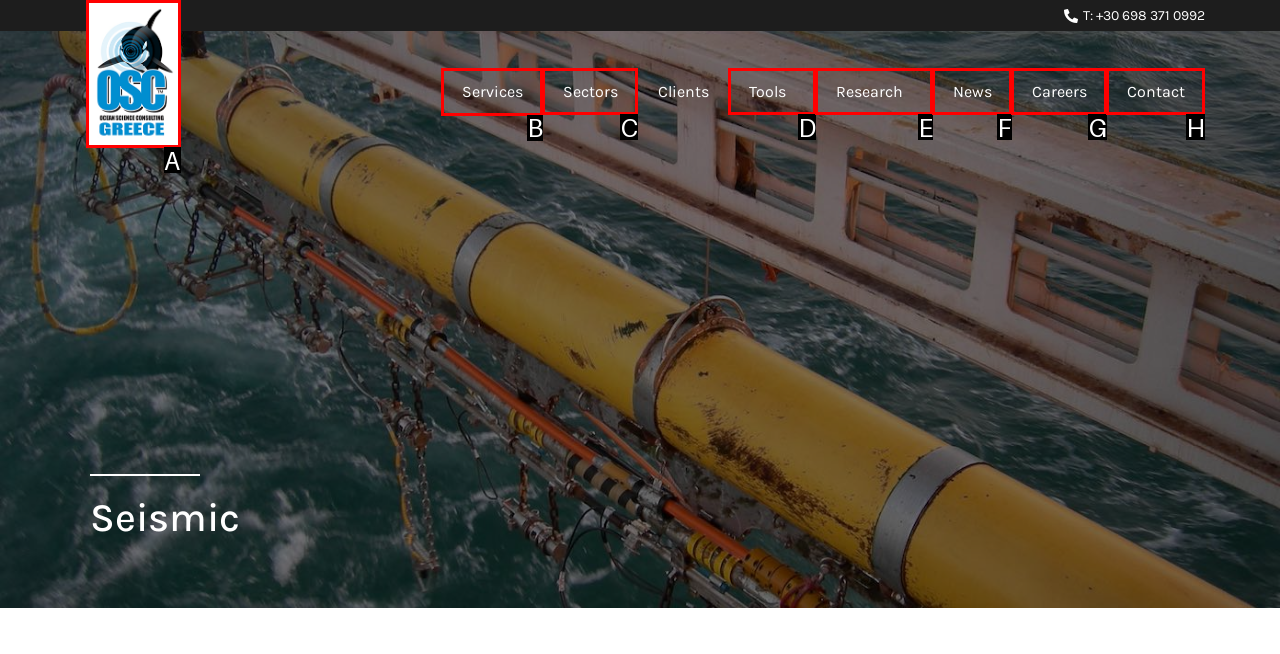Indicate which HTML element you need to click to complete the task: Click the Services link. Provide the letter of the selected option directly.

B